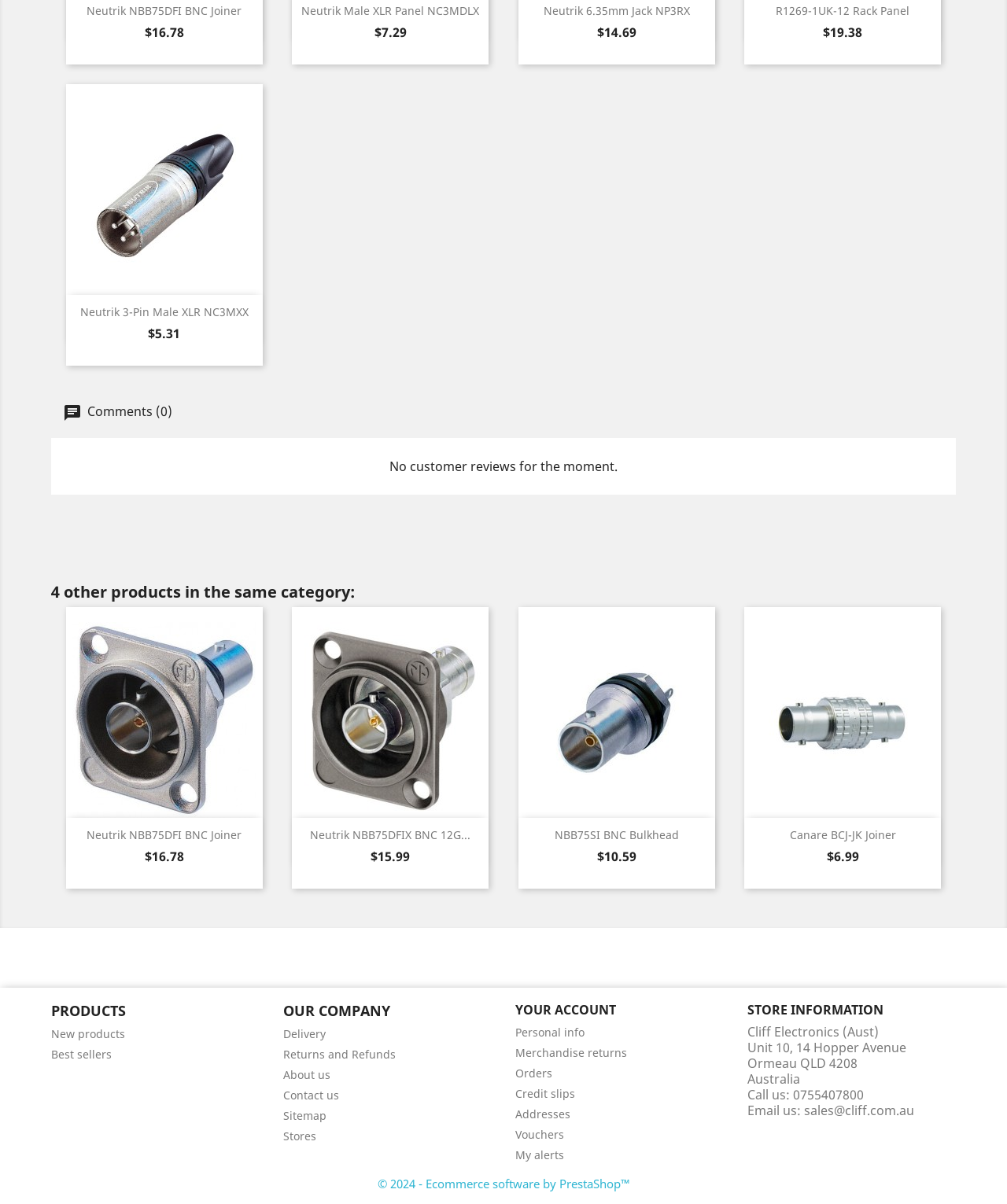Locate the bounding box coordinates of the segment that needs to be clicked to meet this instruction: "Go to New products page".

[0.051, 0.852, 0.124, 0.865]